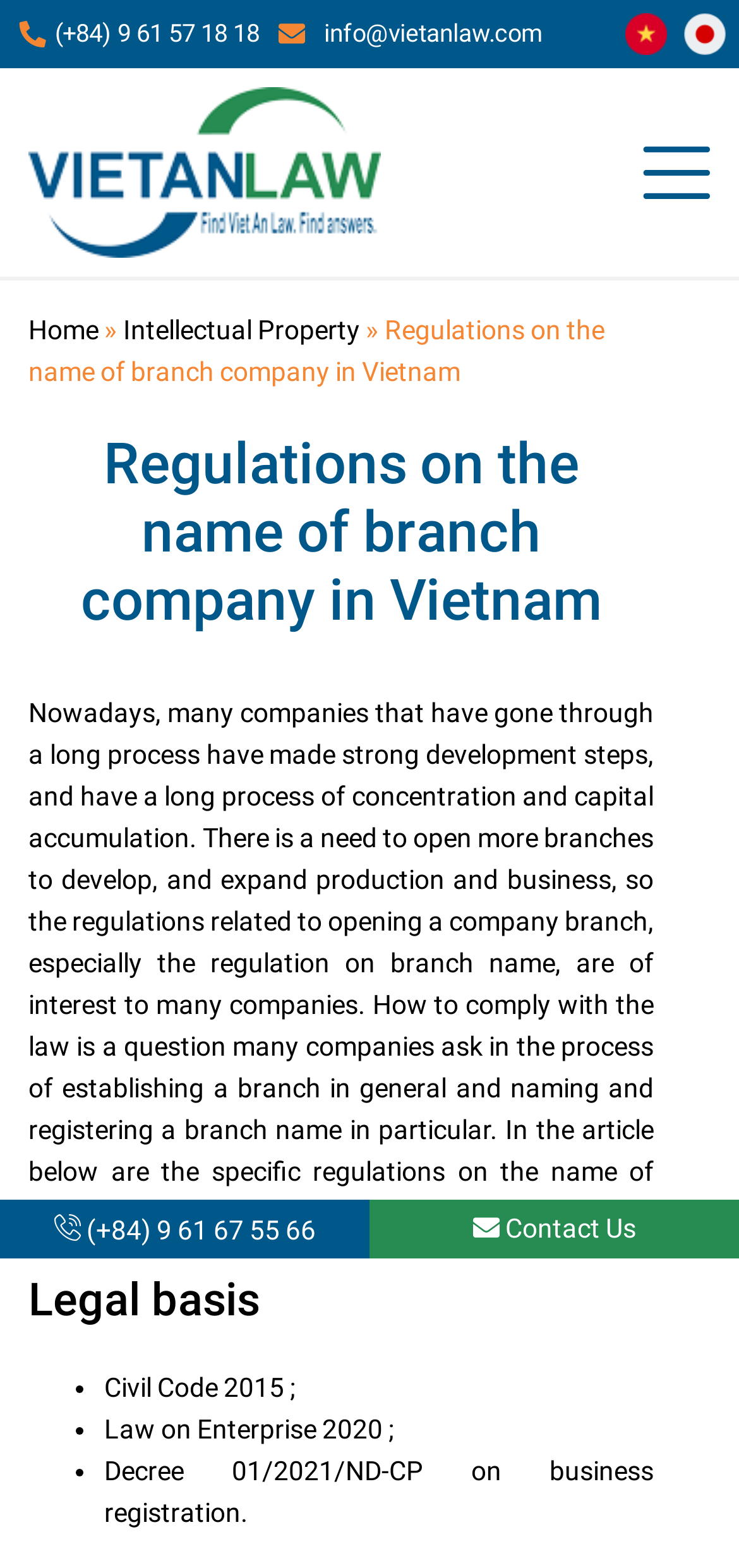Respond to the following query with just one word or a short phrase: 
What is the topic of the article on this webpage?

Regulations on the name of branch company in Vietnam